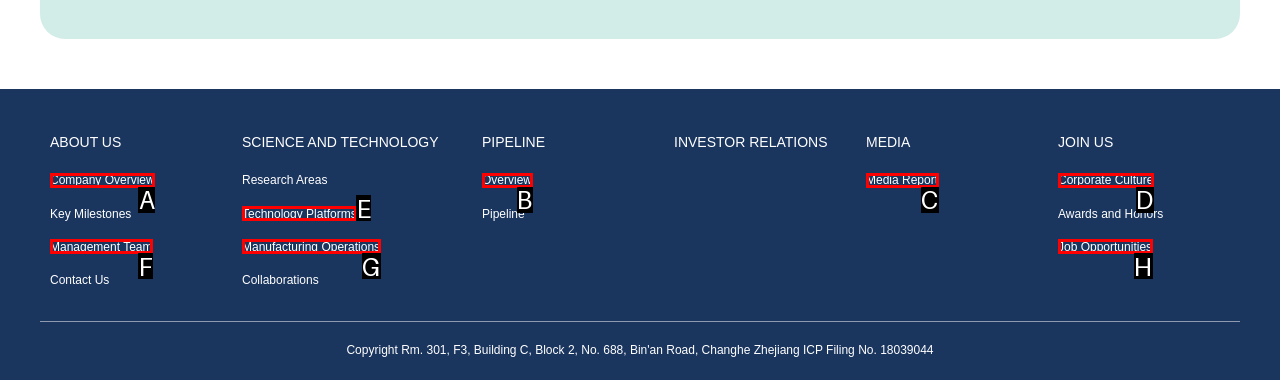Determine the correct UI element to click for this instruction: Check job opportunities. Respond with the letter of the chosen element.

H